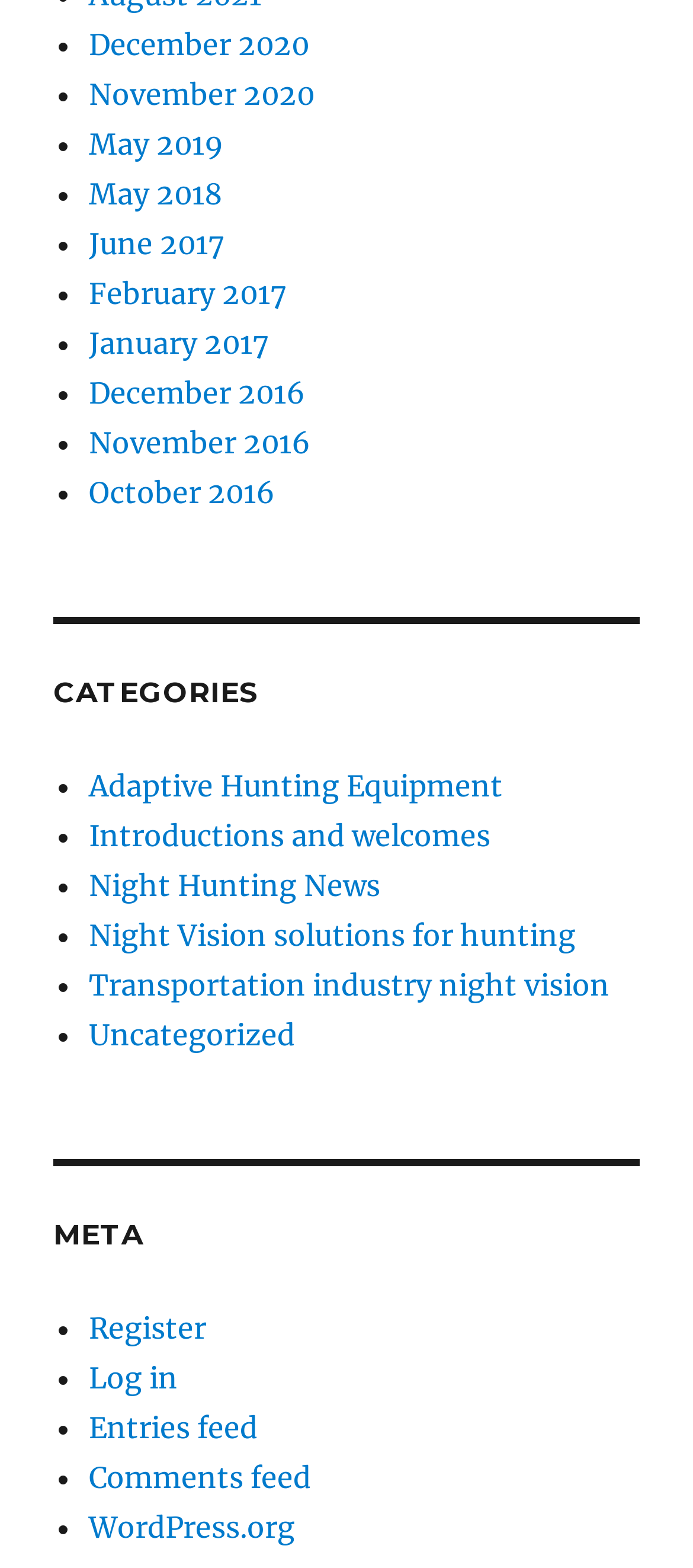Please locate the bounding box coordinates of the element that should be clicked to complete the given instruction: "Register on the website".

[0.128, 0.835, 0.297, 0.858]